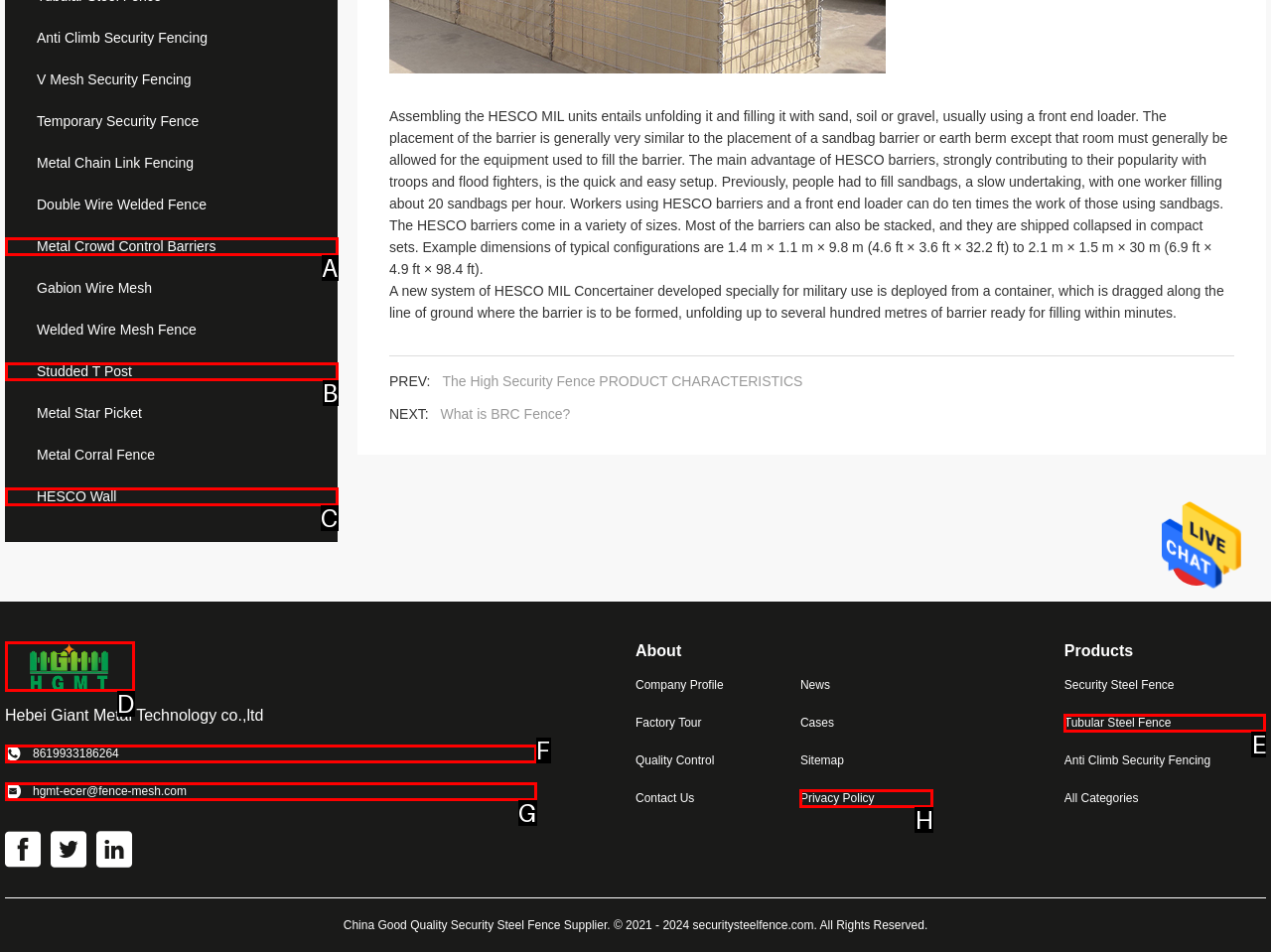Choose the option that matches the following description: title="Hebei Giant Metal Technology co.,ltd"
Reply with the letter of the selected option directly.

D